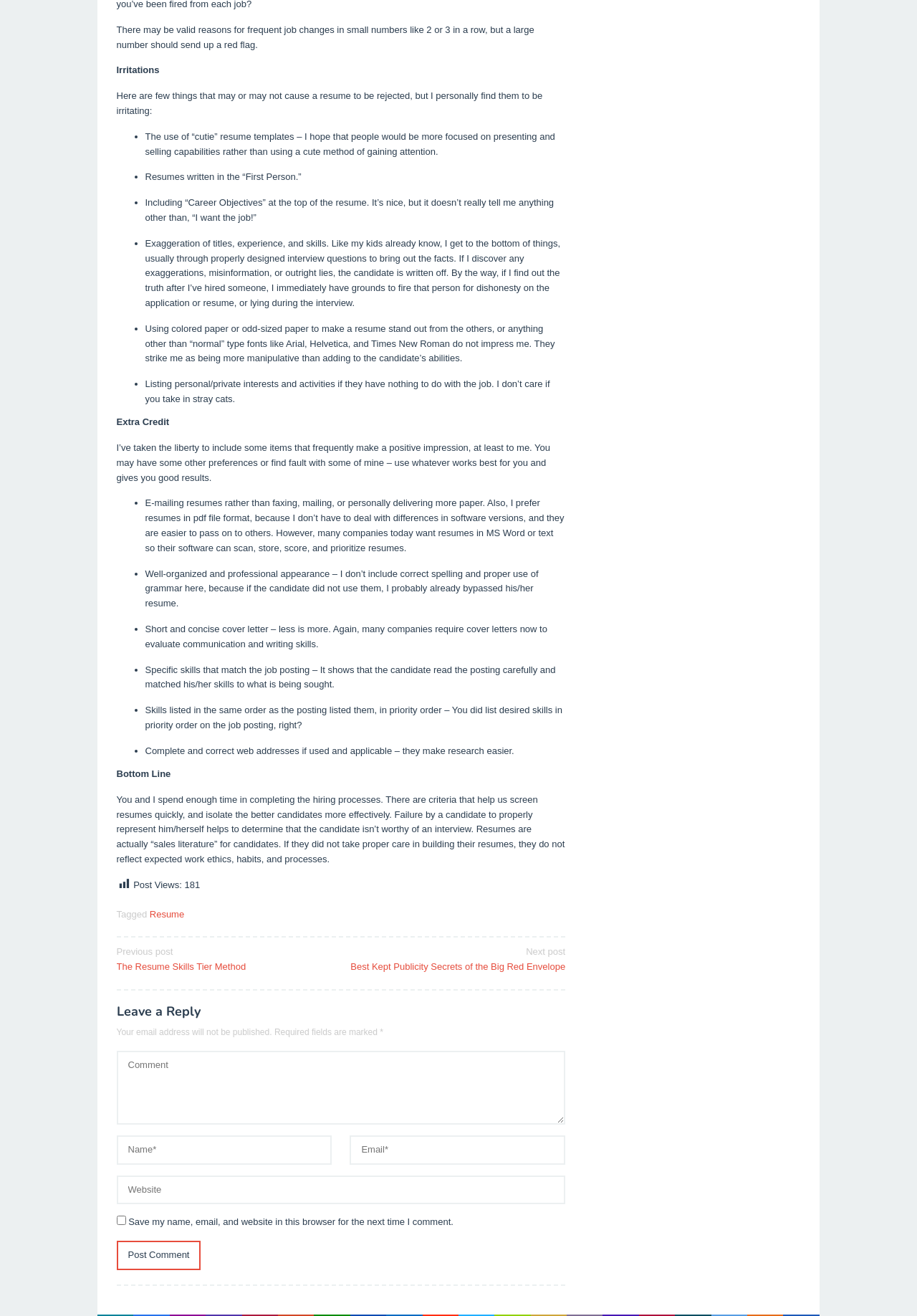Please identify the bounding box coordinates of the element's region that should be clicked to execute the following instruction: "Enter your name in the required field". The bounding box coordinates must be four float numbers between 0 and 1, i.e., [left, top, right, bottom].

[0.127, 0.863, 0.362, 0.885]